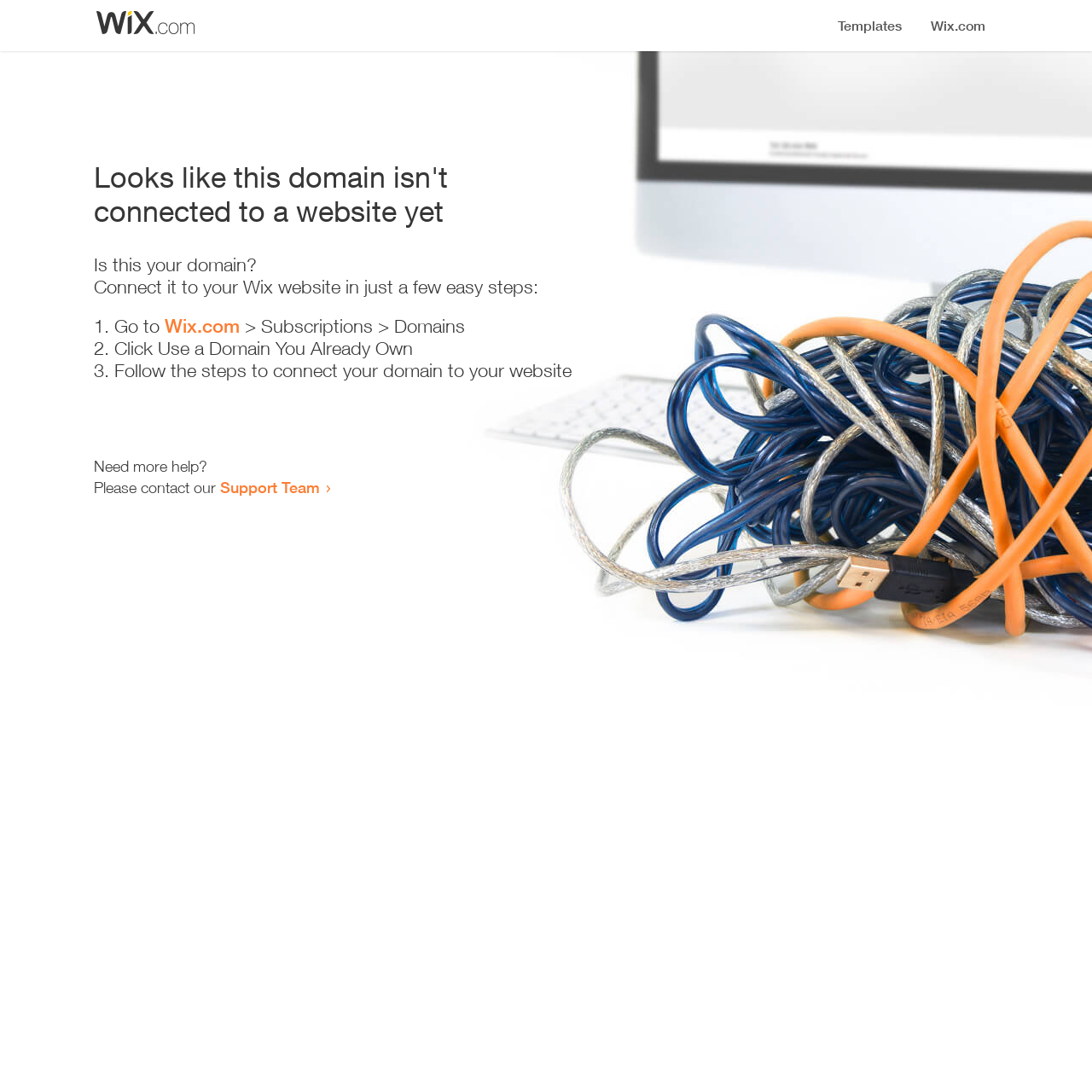Locate the bounding box for the described UI element: "Support Team". Ensure the coordinates are four float numbers between 0 and 1, formatted as [left, top, right, bottom].

[0.202, 0.438, 0.293, 0.455]